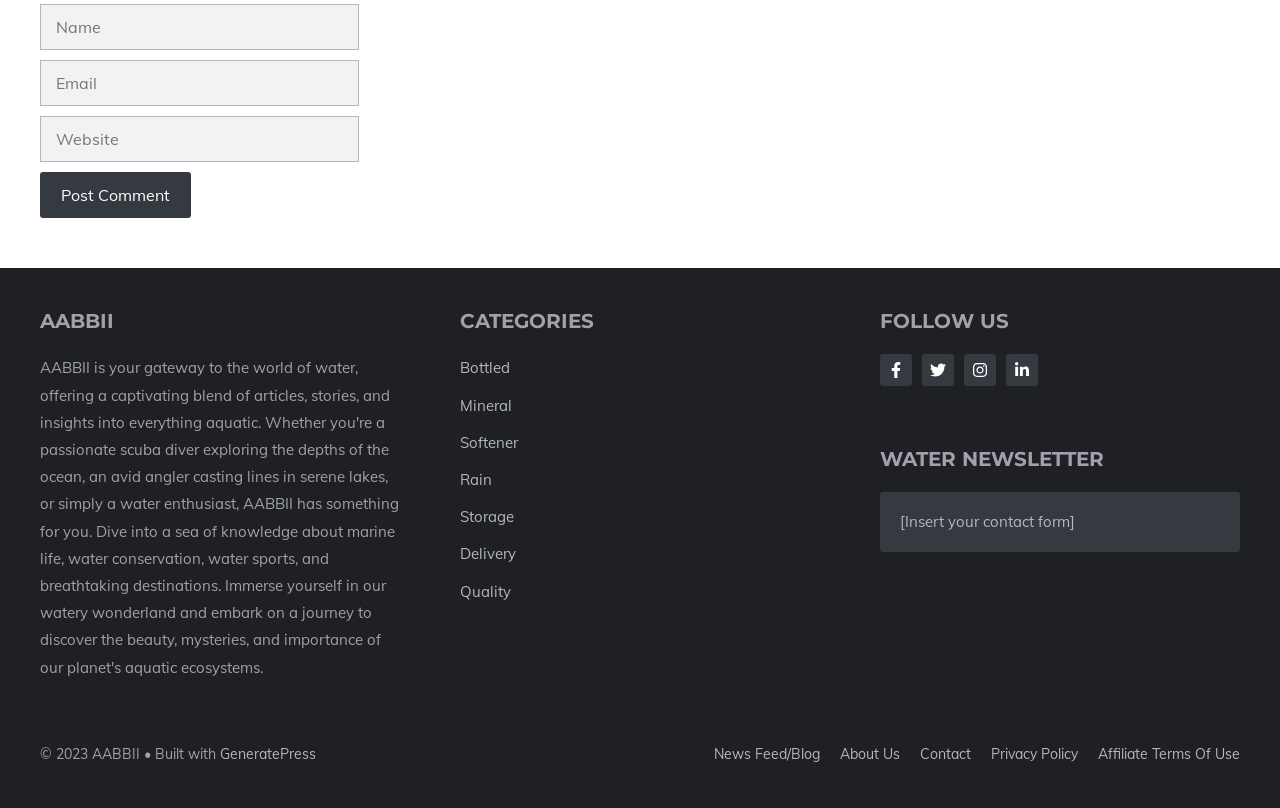How can I follow AABBII on social media?
Please interpret the details in the image and answer the question thoroughly.

The webpage has a section titled 'FOLLOW US' with links to follow AABBII on Facebook, Twitter, Instagram, and LinkedIn, allowing users to connect with AABBII on various social media platforms.